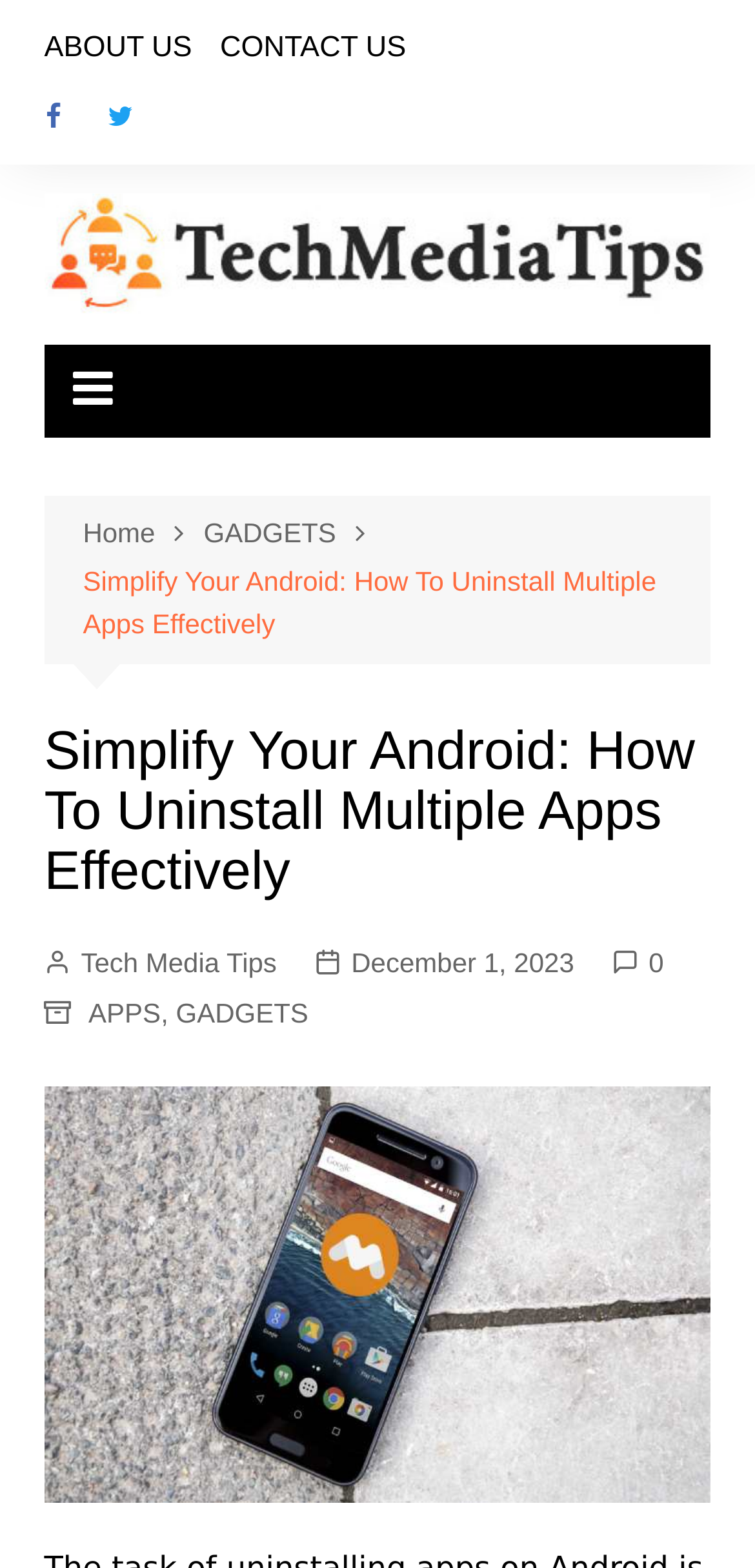Please determine the bounding box coordinates of the section I need to click to accomplish this instruction: "visit facebook page".

[0.033, 0.056, 0.11, 0.093]